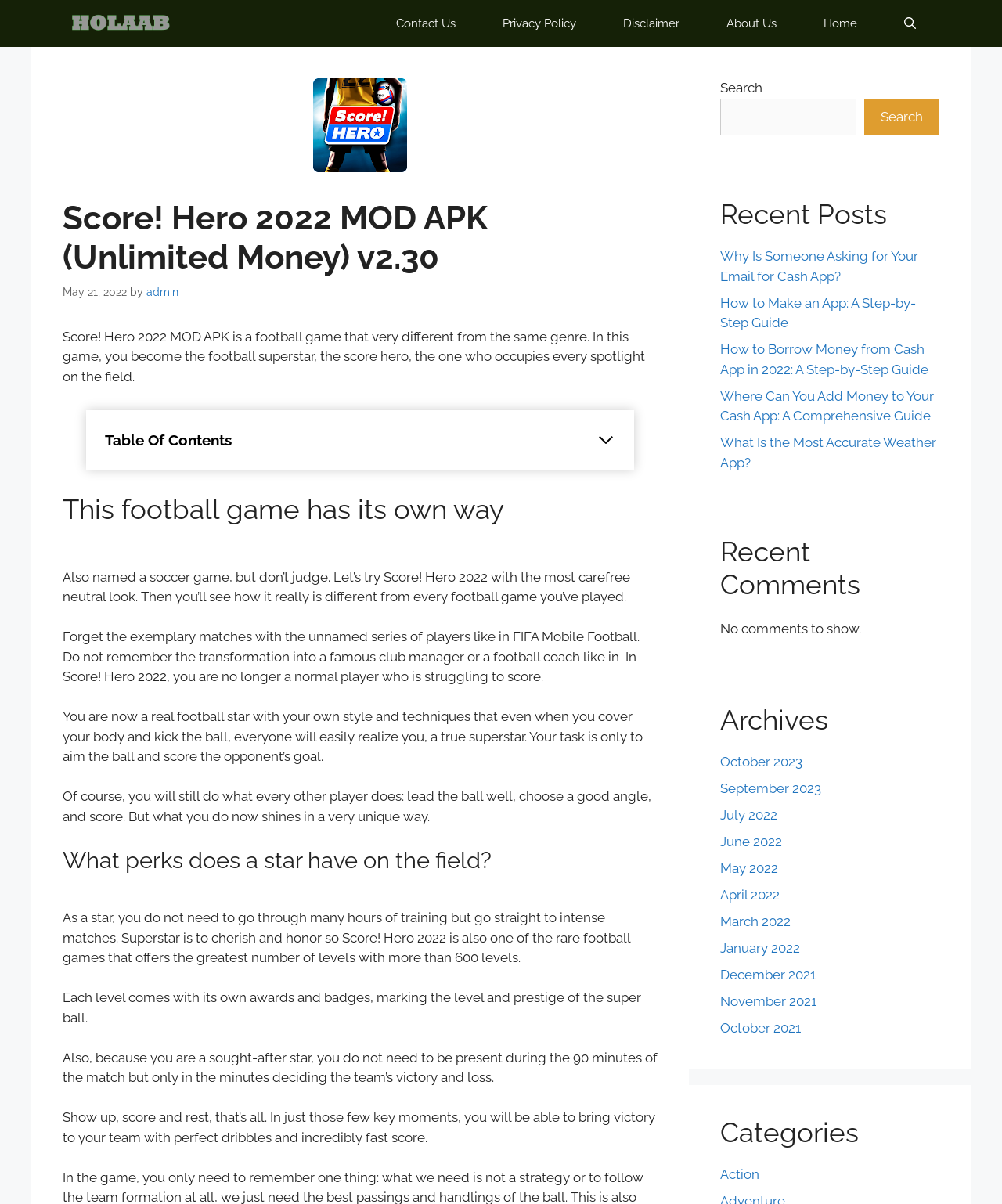Illustrate the webpage with a detailed description.

This webpage is about the mobile game Score! Hero 2022 MOD APK, a football game that stands out from others in its genre. At the top of the page, there is a navigation bar with links to "Apkfenta", "Contact Us", "Privacy Policy", "Disclaimer", "About Us", "Home", and "Open Search Bar". Below the navigation bar, there is a header section with the title "Score! Hero 2022 MOD APK (Unlimited Money) v2.30" and a time stamp "May 21, 2022". 

To the right of the header section, there is an image of the game's logo. Below the header section, there is a brief introduction to the game, which describes it as a football game where you become a football superstar. 

Following the introduction, there is a table of contents with links to different sections of the page, including "This Football Game Has Its Own Way", "What Perks Does A Star Have On The Field?", "Perks Will Come With Responsibility And Obligation", "The Gameplay Is Truly At The Level Of The Stars", "Real-Life Graphics And Sound", "MOD APK Version Of Score! Hero 2022", "MOD Feature", and "Download Score! Hero 2022 MOD APK For Android". 

The main content of the page is divided into several sections, each with a heading and a brief description of the game's features. The sections include "This football game has its own way", "What perks does a star have on the field?", and "Perks will come with responsibility and obligation". 

At the bottom of the page, there are three complementary sections: "Recent Posts", "Recent Comments", and "Archives". The "Recent Posts" section lists several links to other articles, while the "Recent Comments" section indicates that there are no comments to show. The "Archives" section lists links to articles from different months and years.